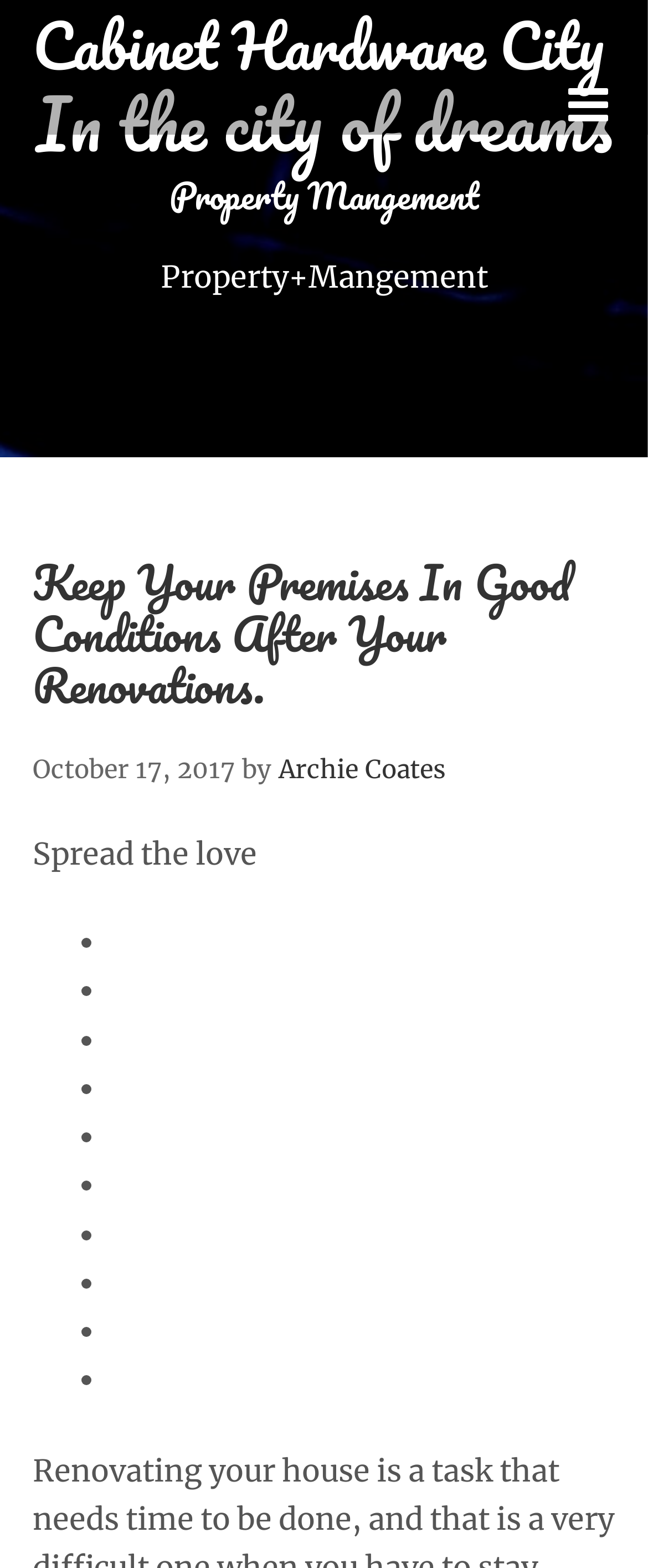Provide a brief response in the form of a single word or phrase:
What is the purpose of the property management?

Keep premises in good condition